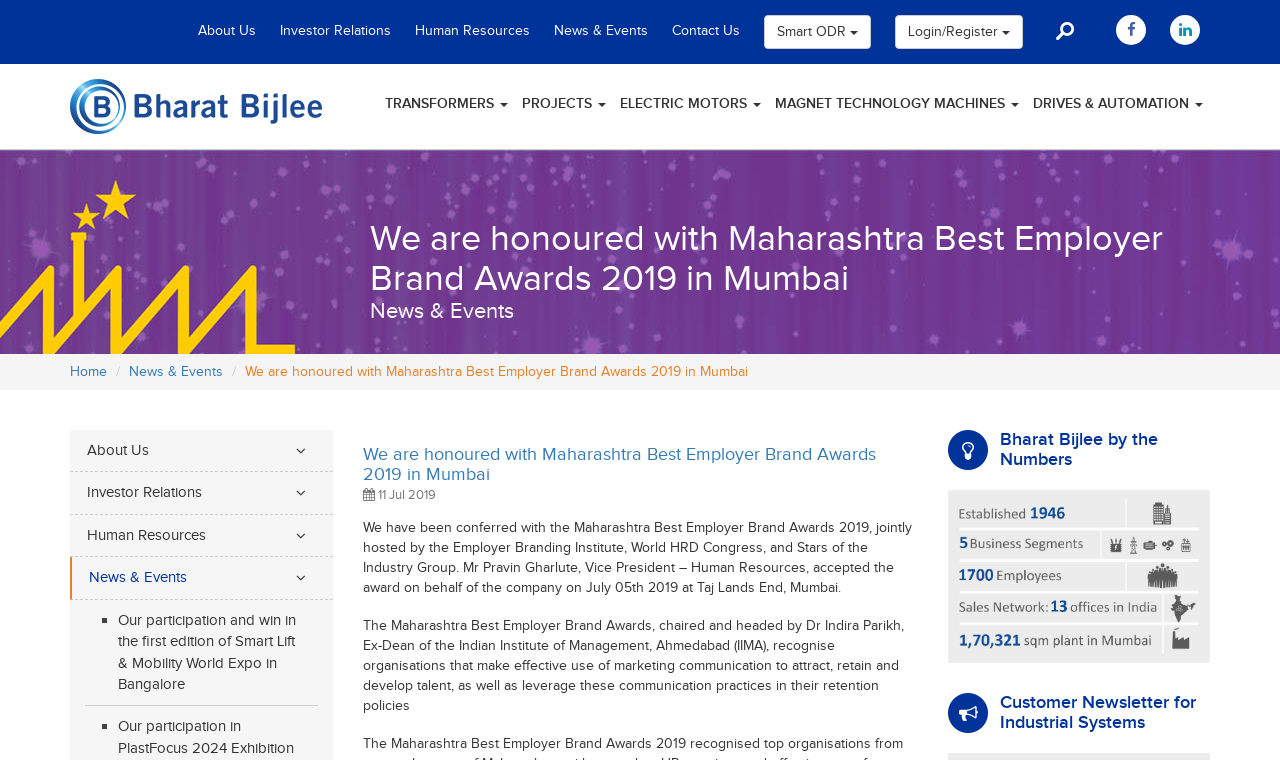Locate the bounding box coordinates of the clickable area needed to fulfill the instruction: "Click on About Us".

[0.155, 0.031, 0.2, 0.052]